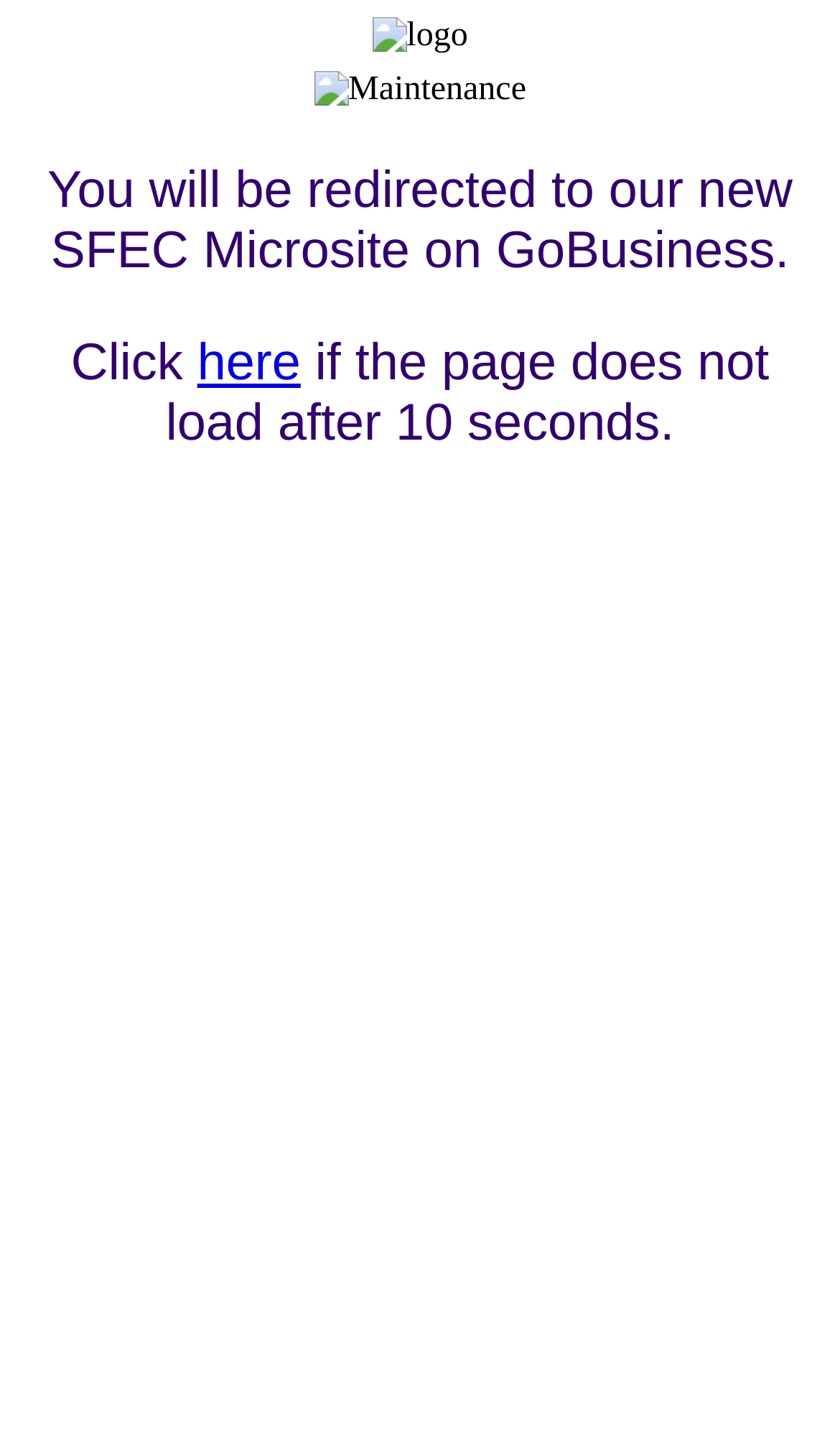Identify the bounding box coordinates for the UI element described as follows: here. Use the format (top-left x, top-left y, bottom-right x, bottom-right y) and ensure all values are floating point numbers between 0 and 1.

[0.235, 0.234, 0.358, 0.275]